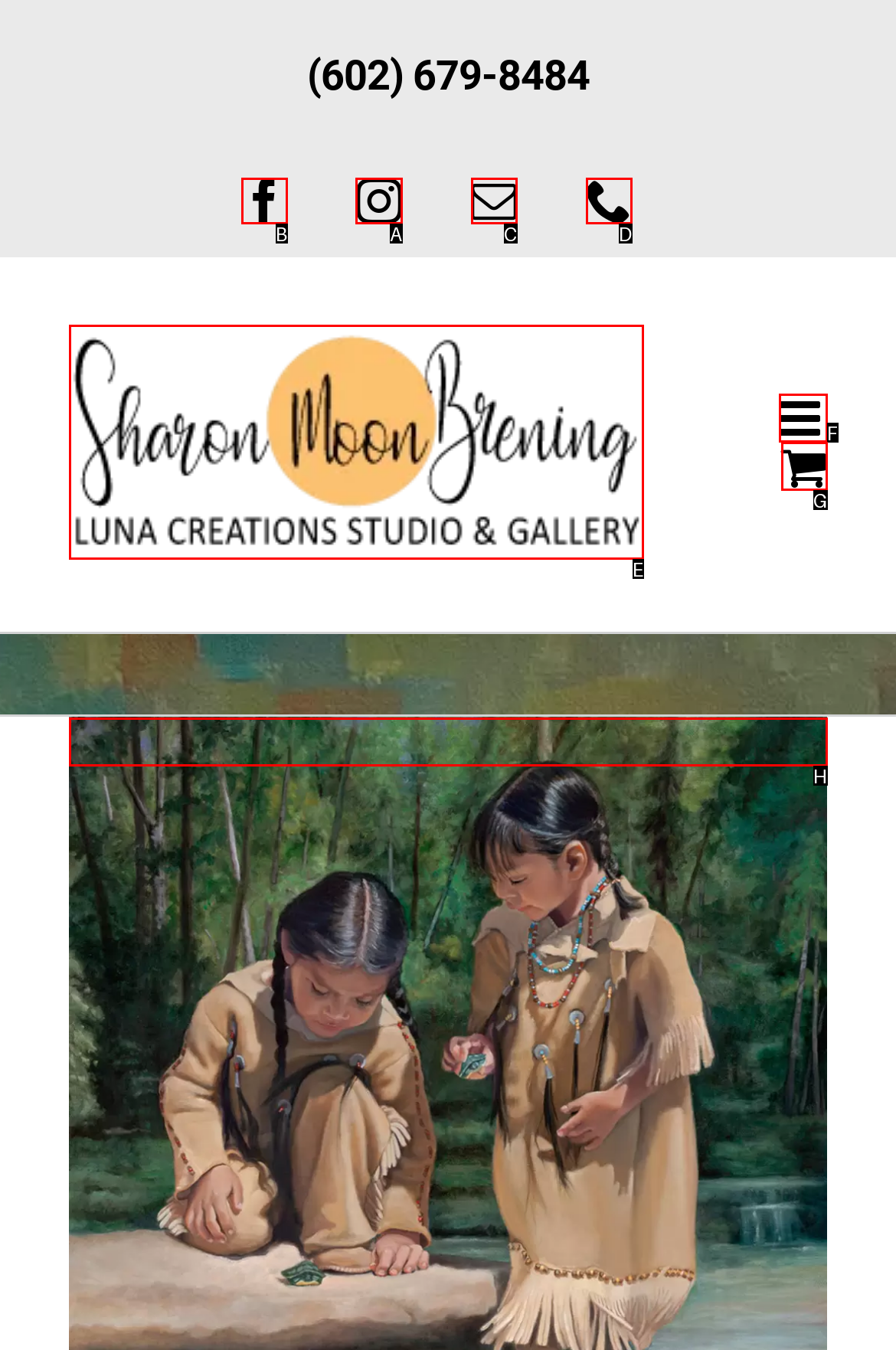Identify the letter of the option to click in order to Open Instagram profile. Answer with the letter directly.

A